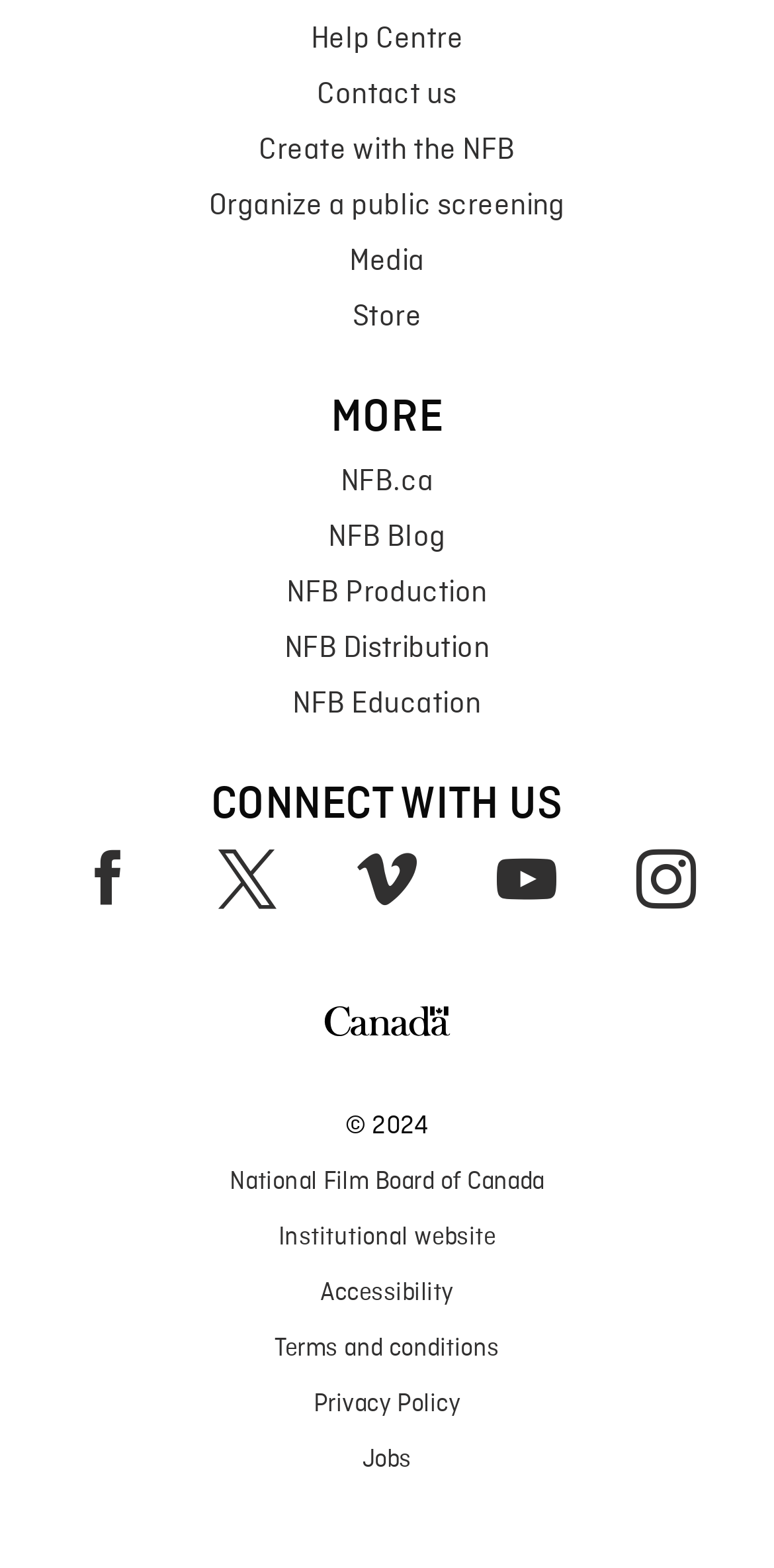Please answer the following question using a single word or phrase: 
What is the name of the organization?

National Film Board of Canada